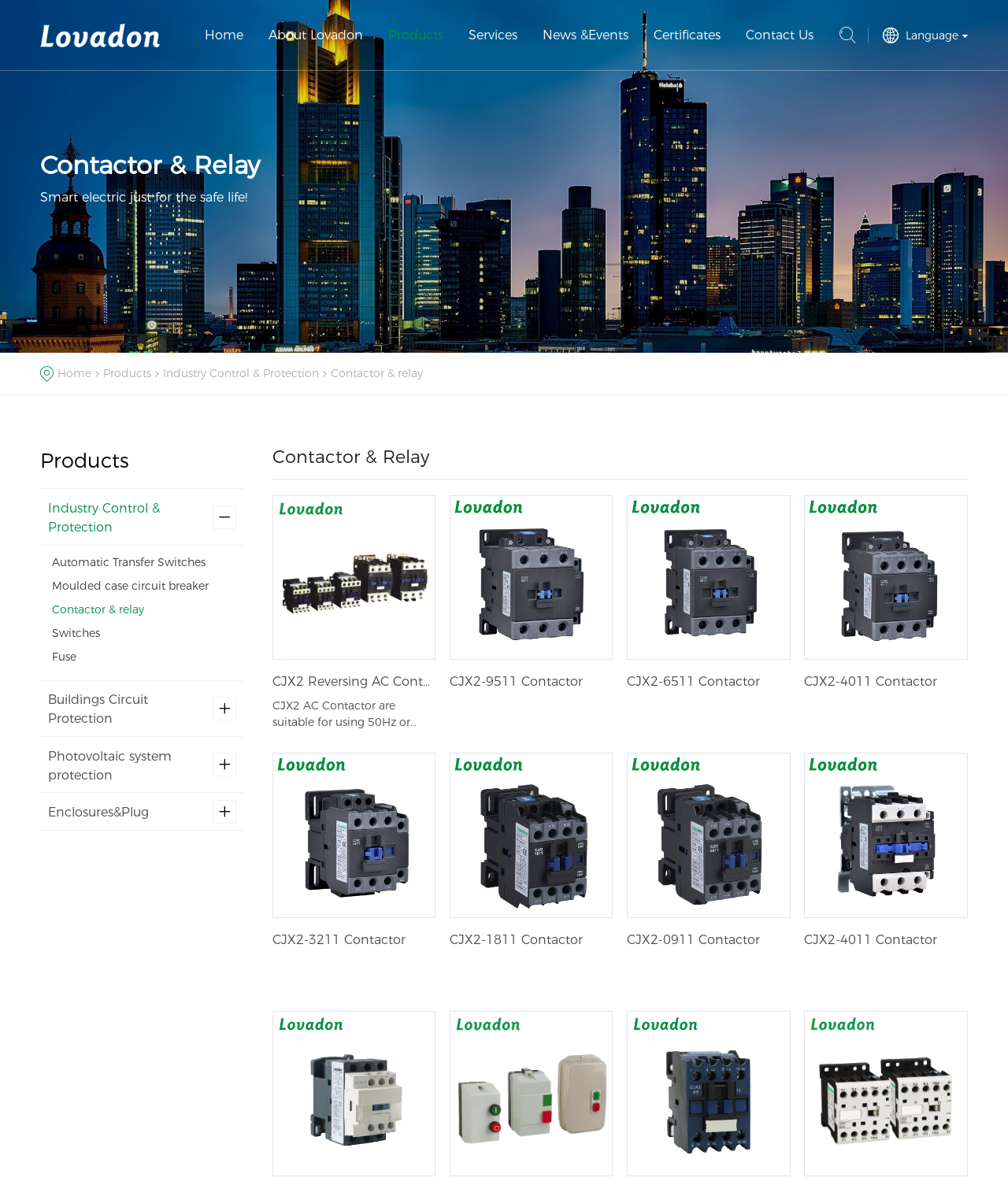Provide the bounding box coordinates of the area you need to click to execute the following instruction: "Click on Home".

[0.203, 0.0, 0.241, 0.06]